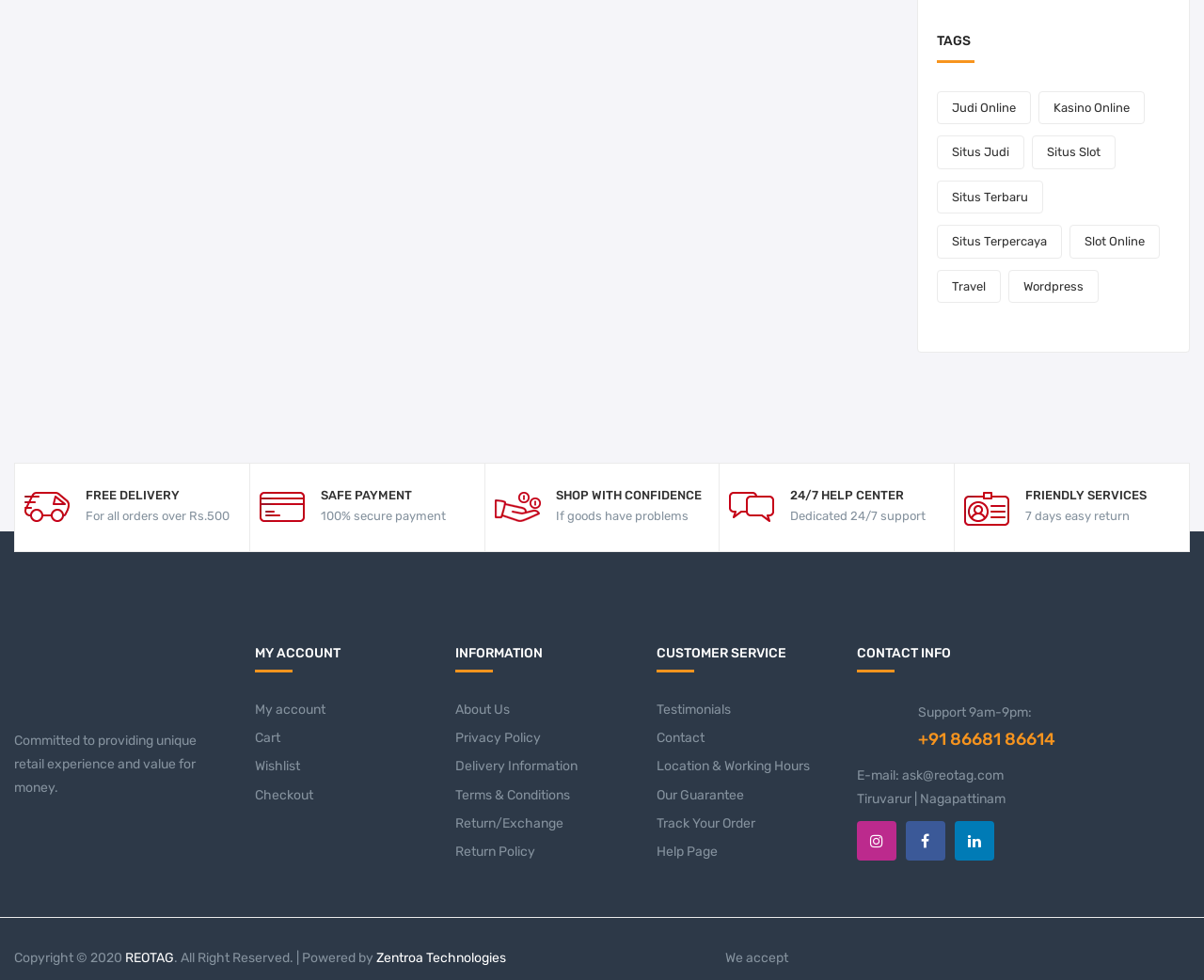Using the description "situs judi", locate and provide the bounding box of the UI element.

[0.778, 0.139, 0.851, 0.173]